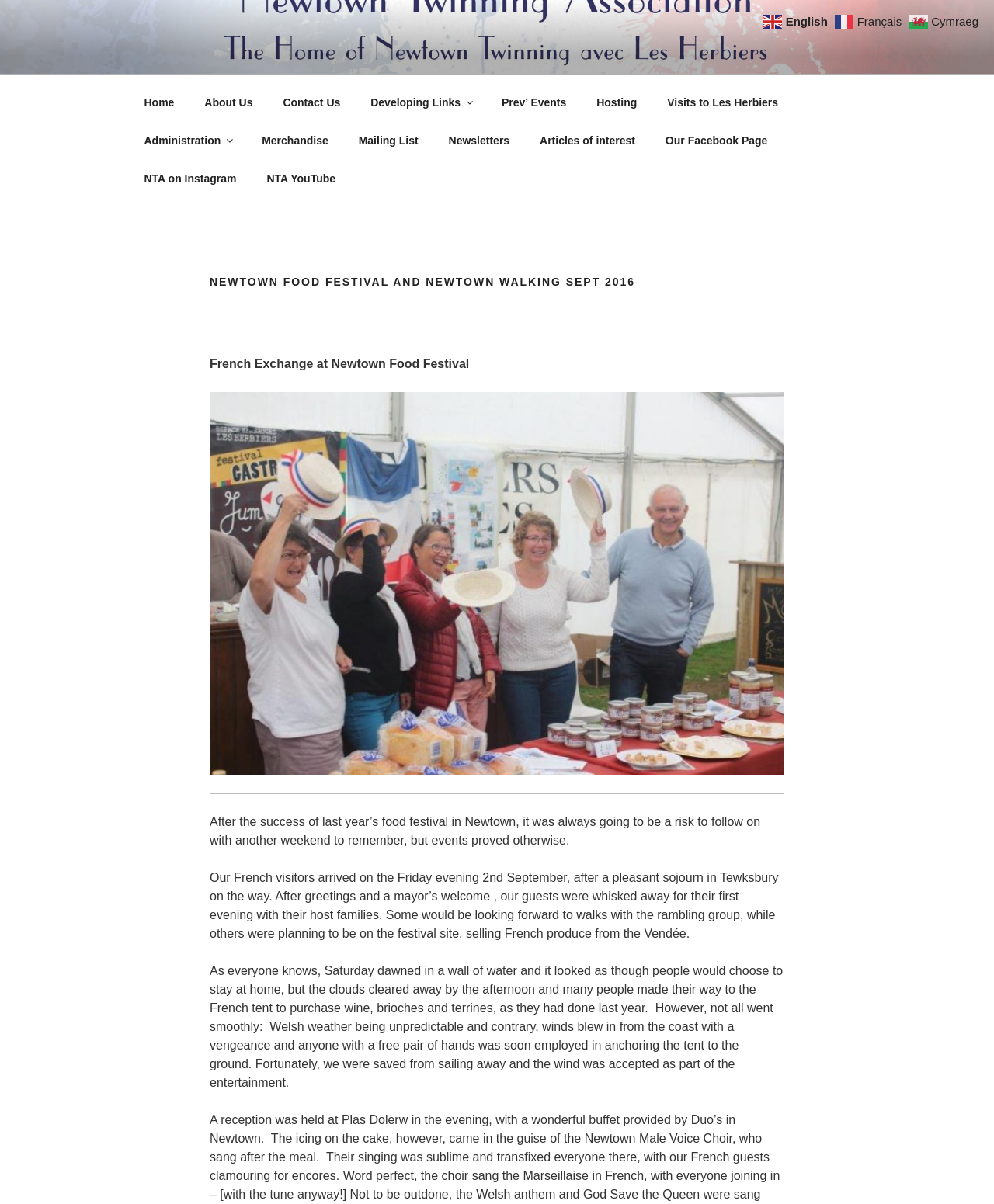Please identify the coordinates of the bounding box that should be clicked to fulfill this instruction: "Switch to French language".

[0.84, 0.012, 0.911, 0.023]